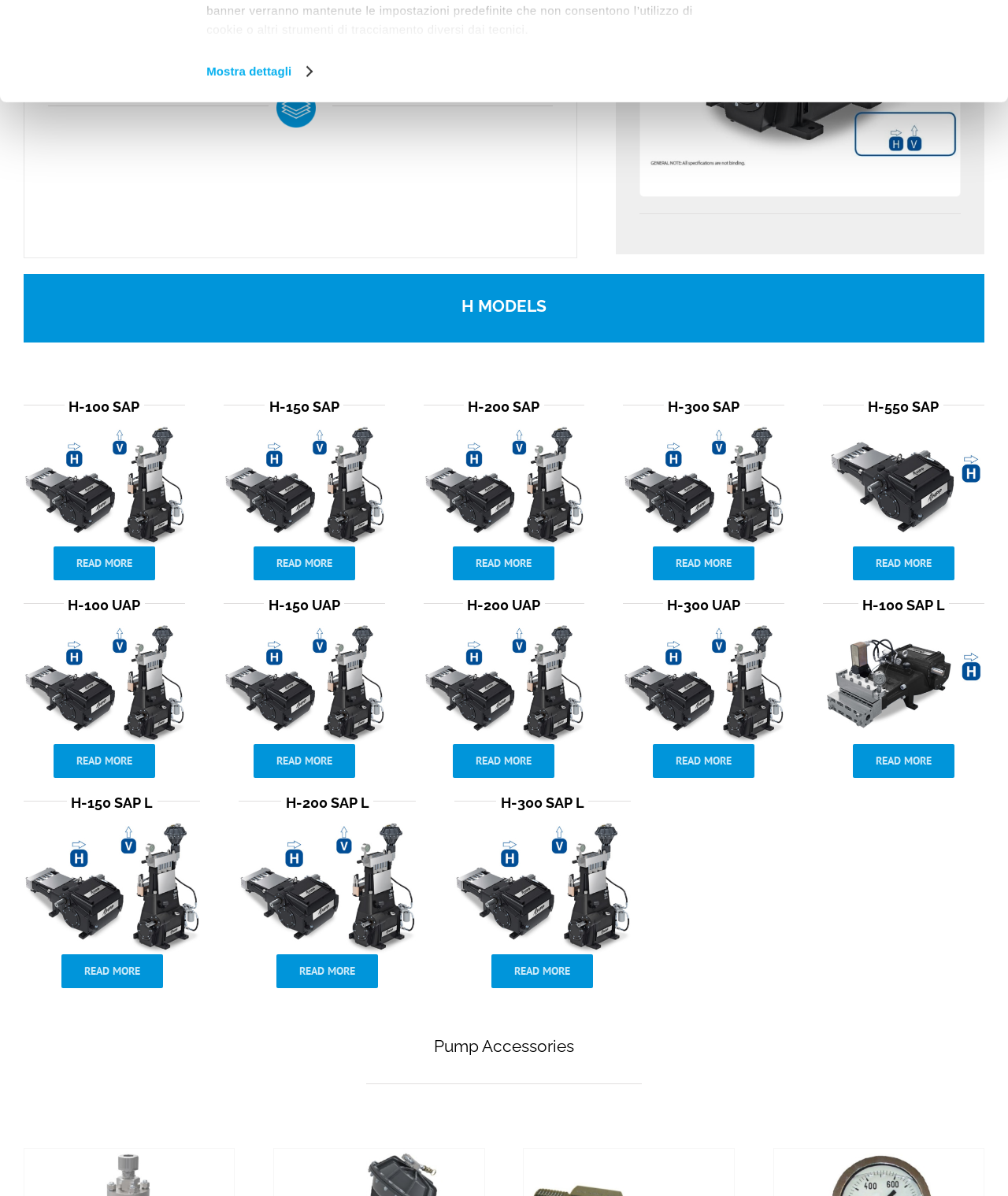Can you find the bounding box coordinates of the area I should click to execute the following instruction: "View Hpp high pressure Pumps"?

[0.023, 0.354, 0.184, 0.365]